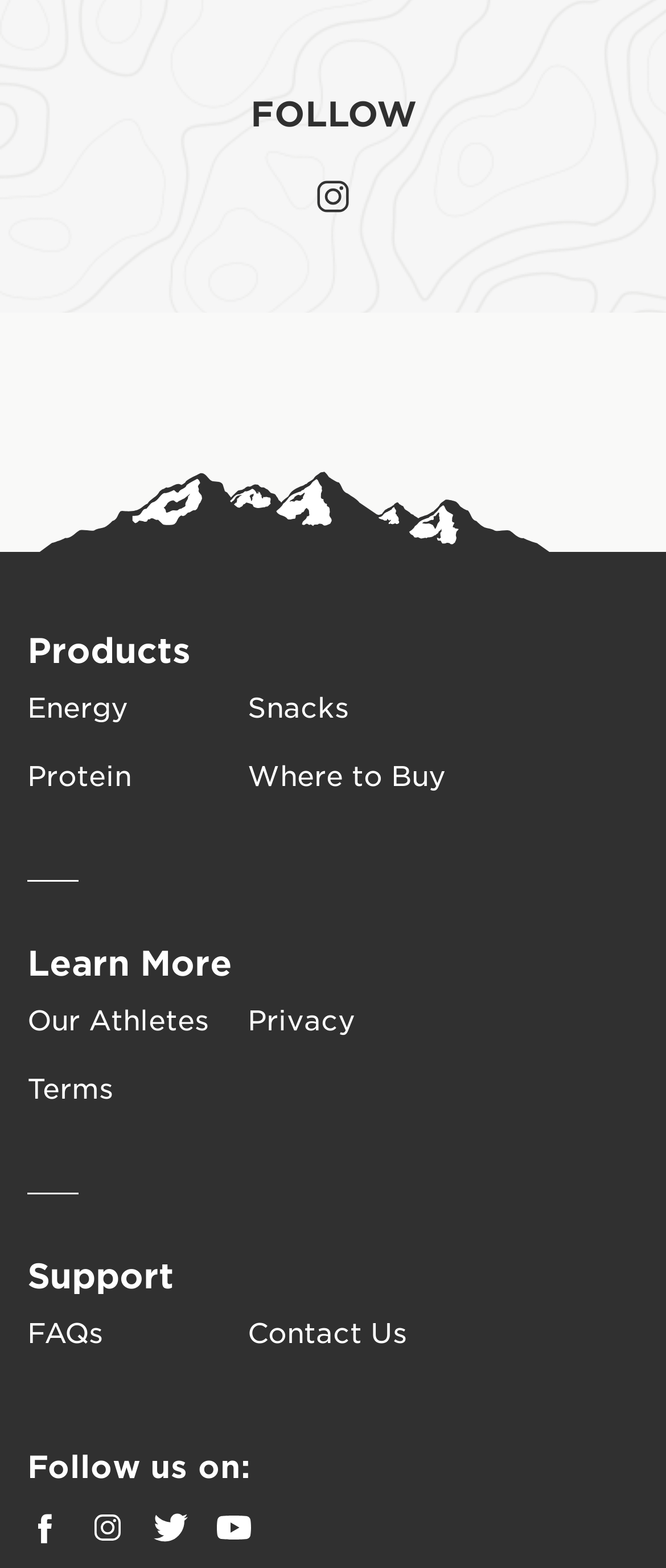What are the main categories of products?
Examine the screenshot and reply with a single word or phrase.

Energy, Snacks, Protein